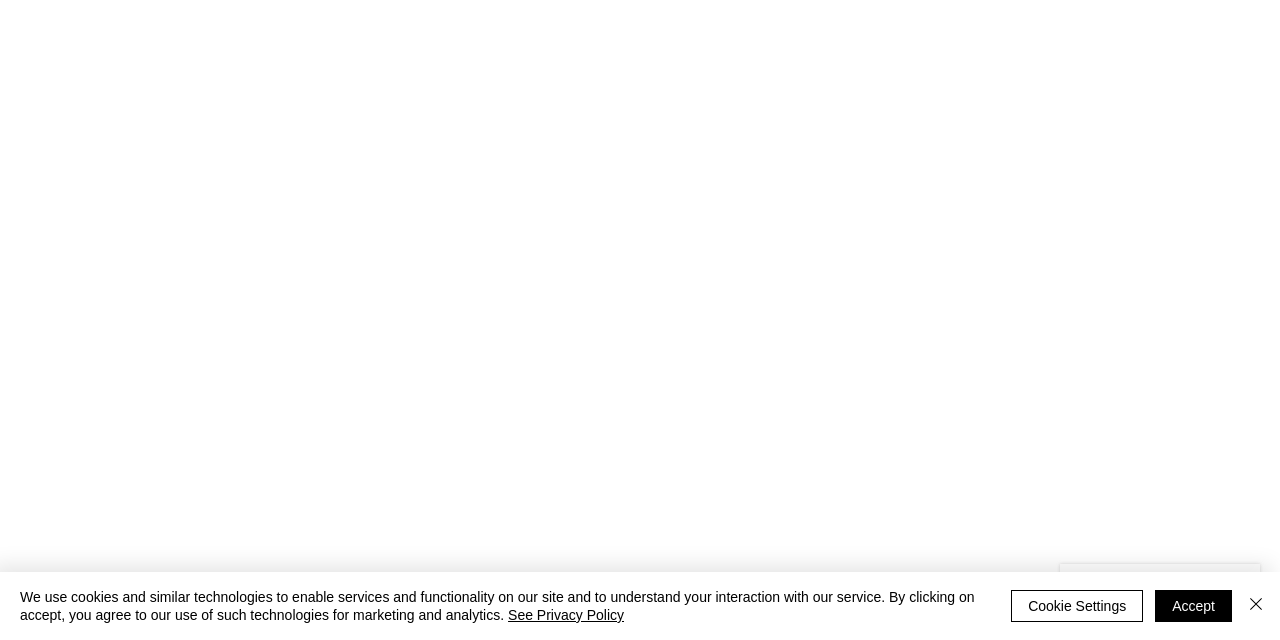Locate the UI element described by See Privacy Policy in the provided webpage screenshot. Return the bounding box coordinates in the format (top-left x, top-left y, bottom-right x, bottom-right y), ensuring all values are between 0 and 1.

[0.397, 0.948, 0.488, 0.973]